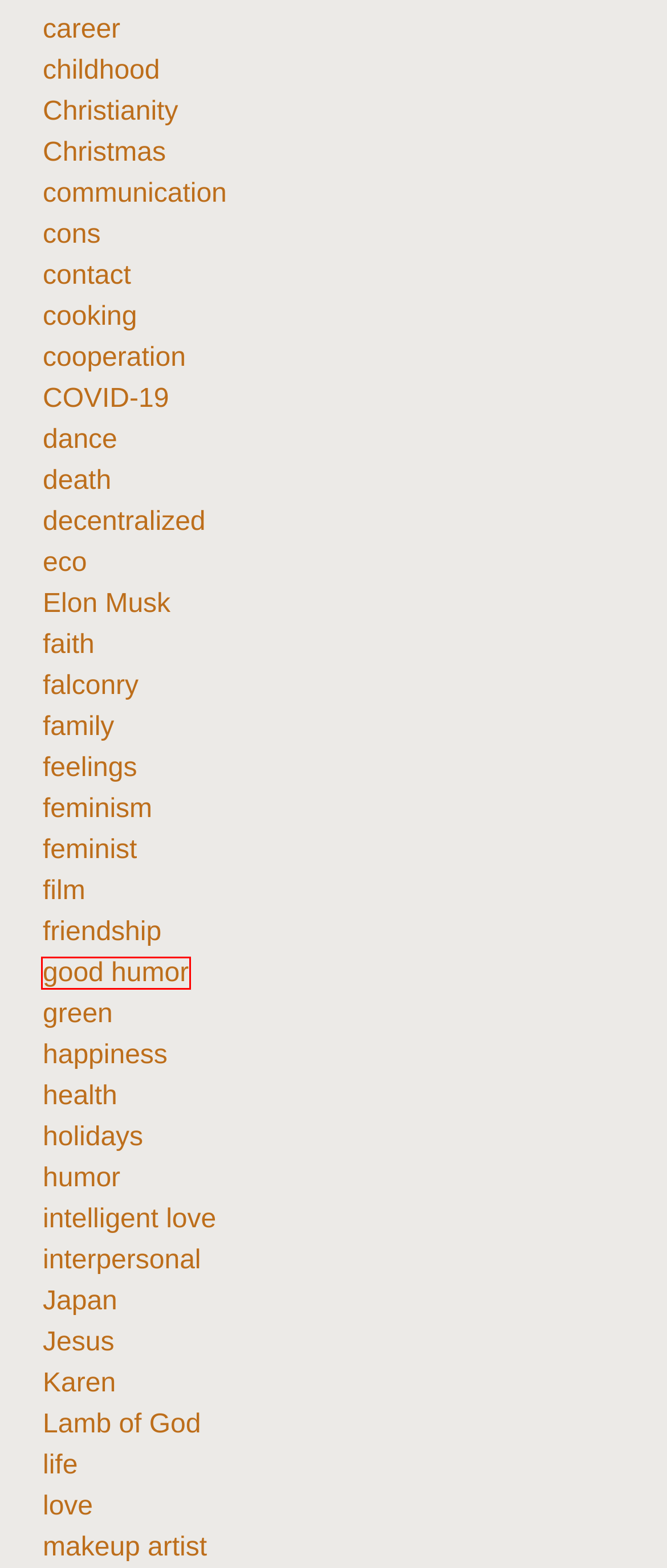Consider the screenshot of a webpage with a red bounding box around an element. Select the webpage description that best corresponds to the new page after clicking the element inside the red bounding box. Here are the candidates:
A. good humor | A Whole New Breed
B. contact | A Whole New Breed
C. feminism | A Whole New Breed
D. makeup artist | A Whole New Breed
E. childhood | A Whole New Breed
F. cooperation | A Whole New Breed
G. feelings | A Whole New Breed
H. communication | A Whole New Breed

A